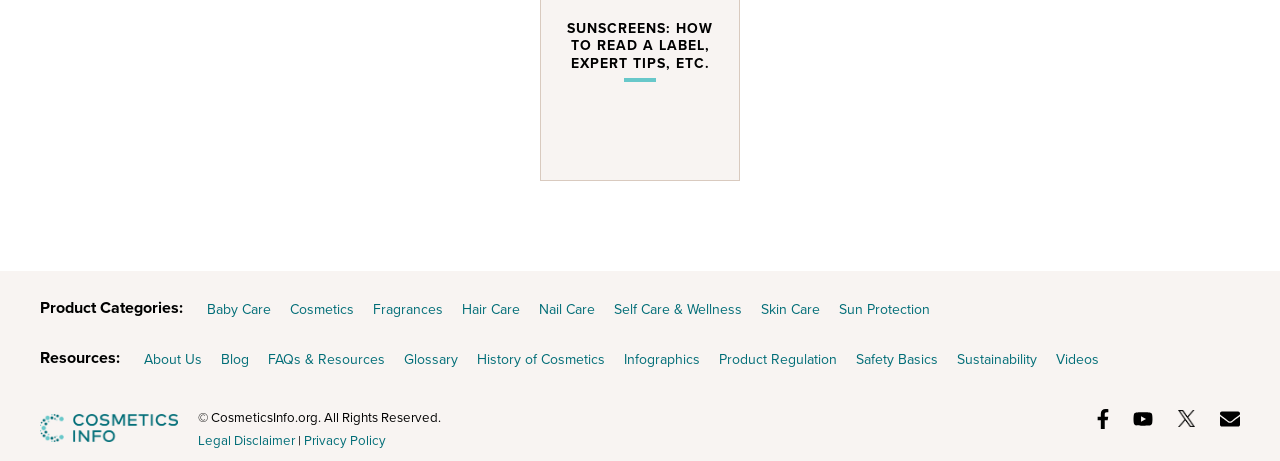What is the category of products listed first?
Relying on the image, give a concise answer in one word or a brief phrase.

Baby Care